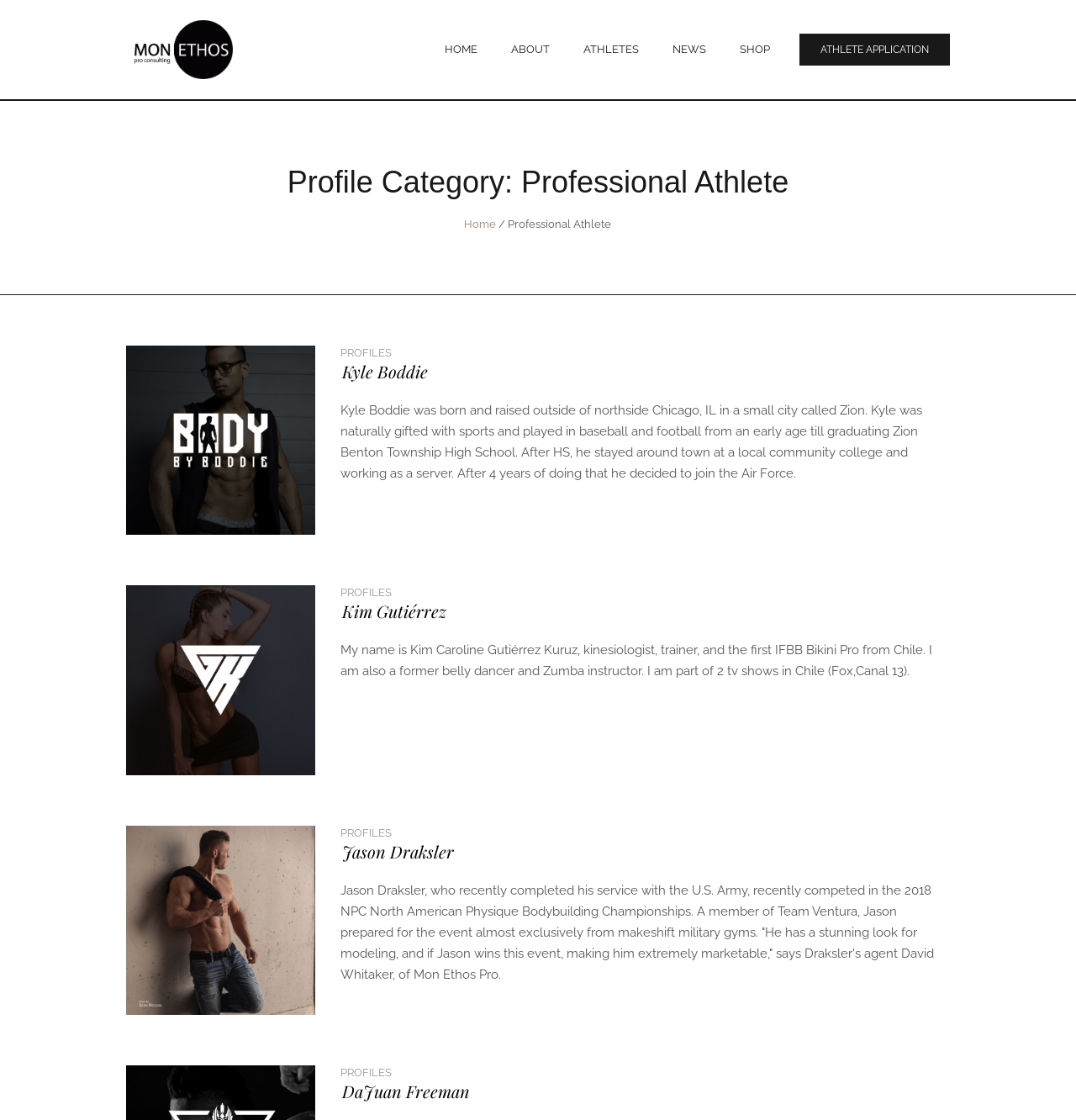Answer the question in a single word or phrase:
What is the category of the profiles displayed on this page?

Professional Athlete